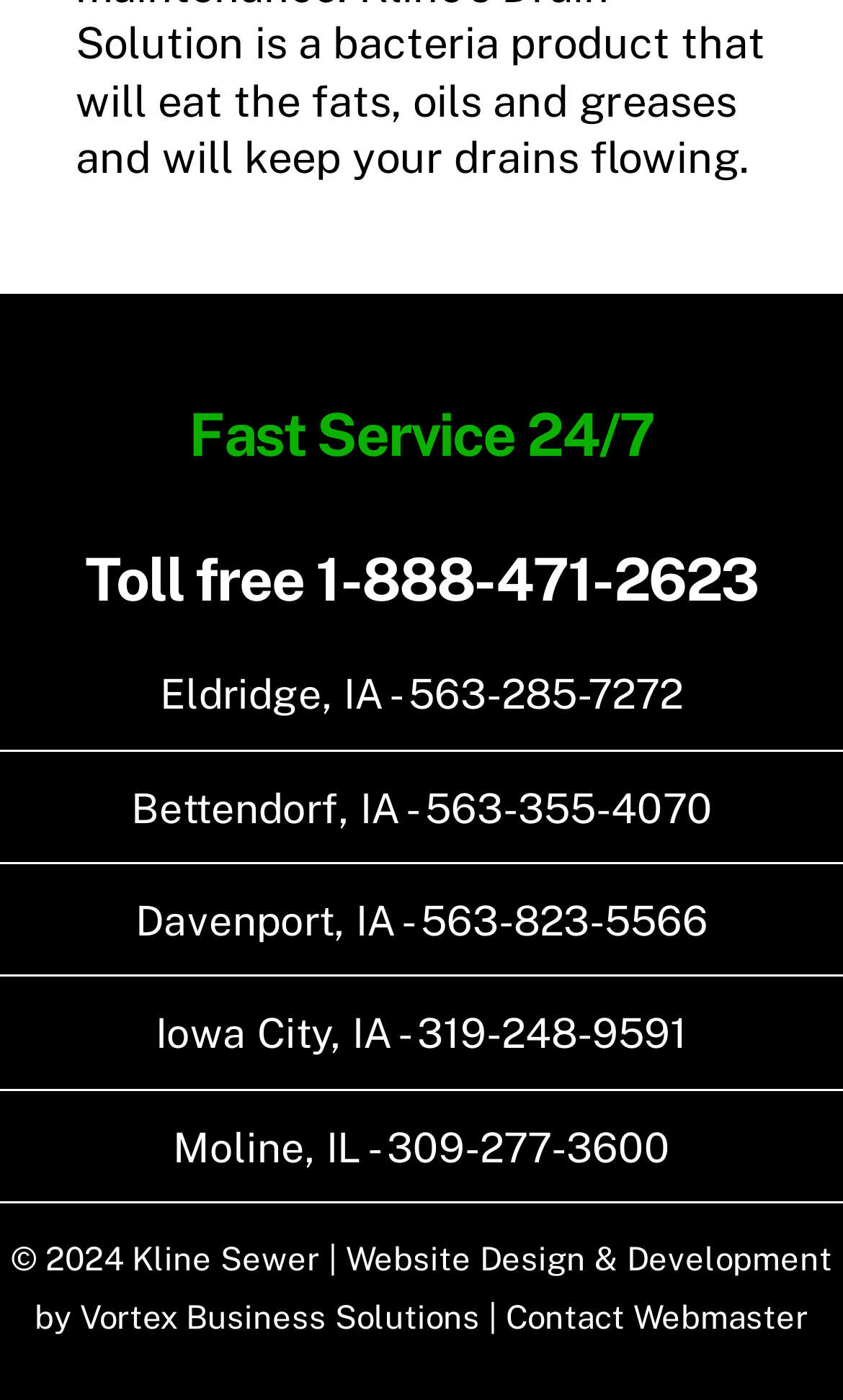What is the company name?
Using the image as a reference, answer the question with a short word or phrase.

Kline Sewer